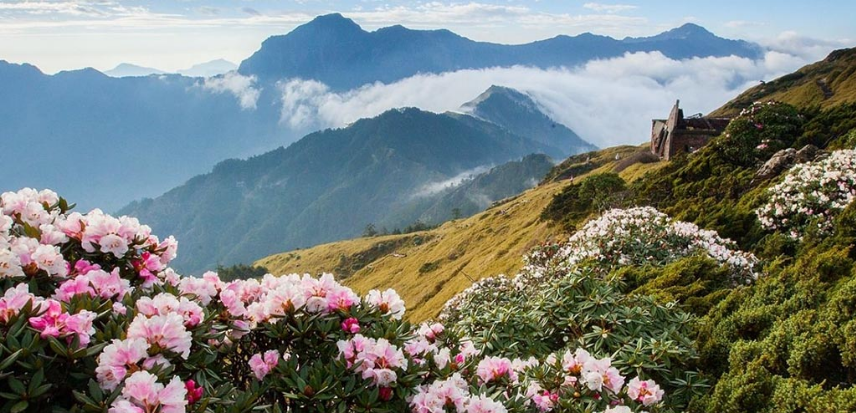What is the terrain of the alpine region?
Provide a detailed answer to the question using information from the image.

The caption highlights the rugged terrain and deep valleys of the alpine region, emphasizing Bhutan's unique beauty, which suggests that the terrain is rugged.